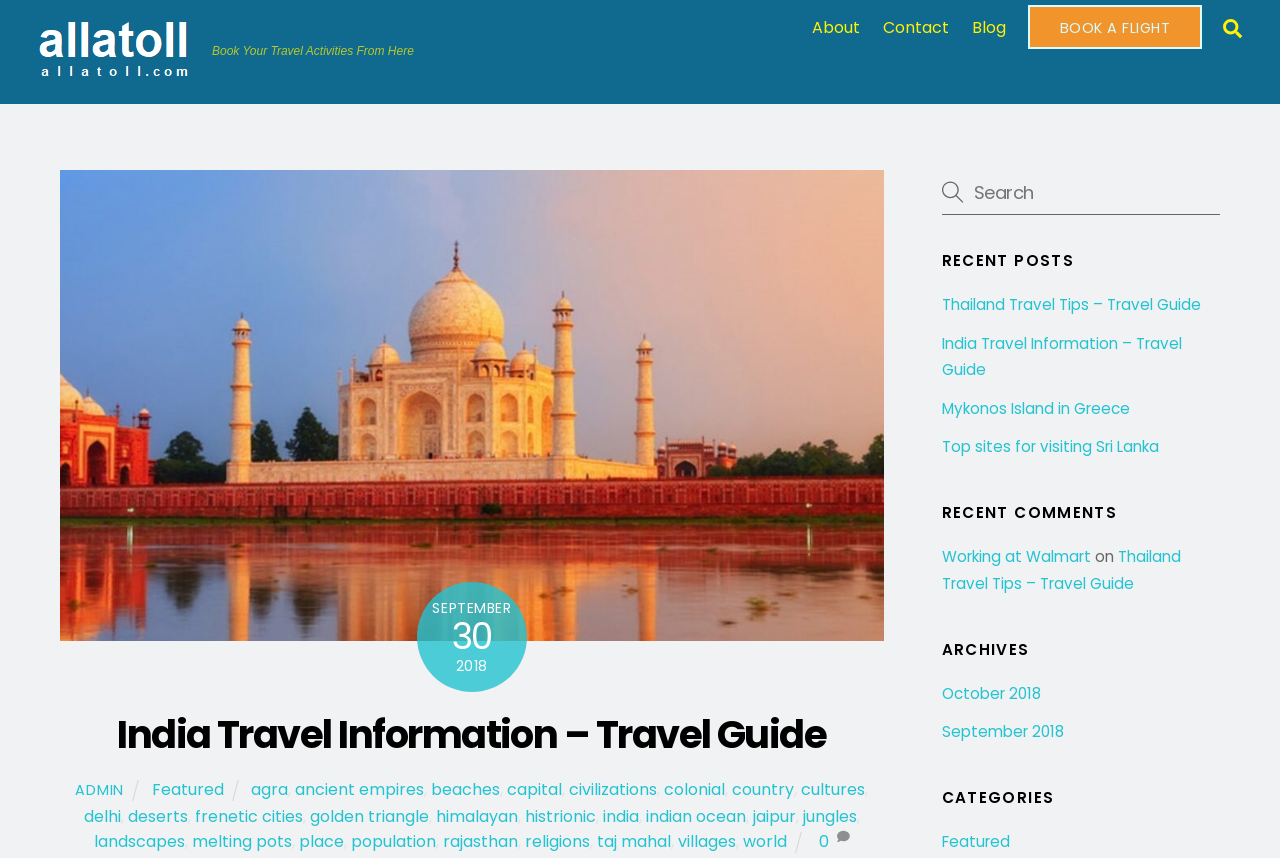Locate the bounding box coordinates of the clickable area needed to fulfill the instruction: "Search for travel activities".

[0.736, 0.198, 0.953, 0.25]